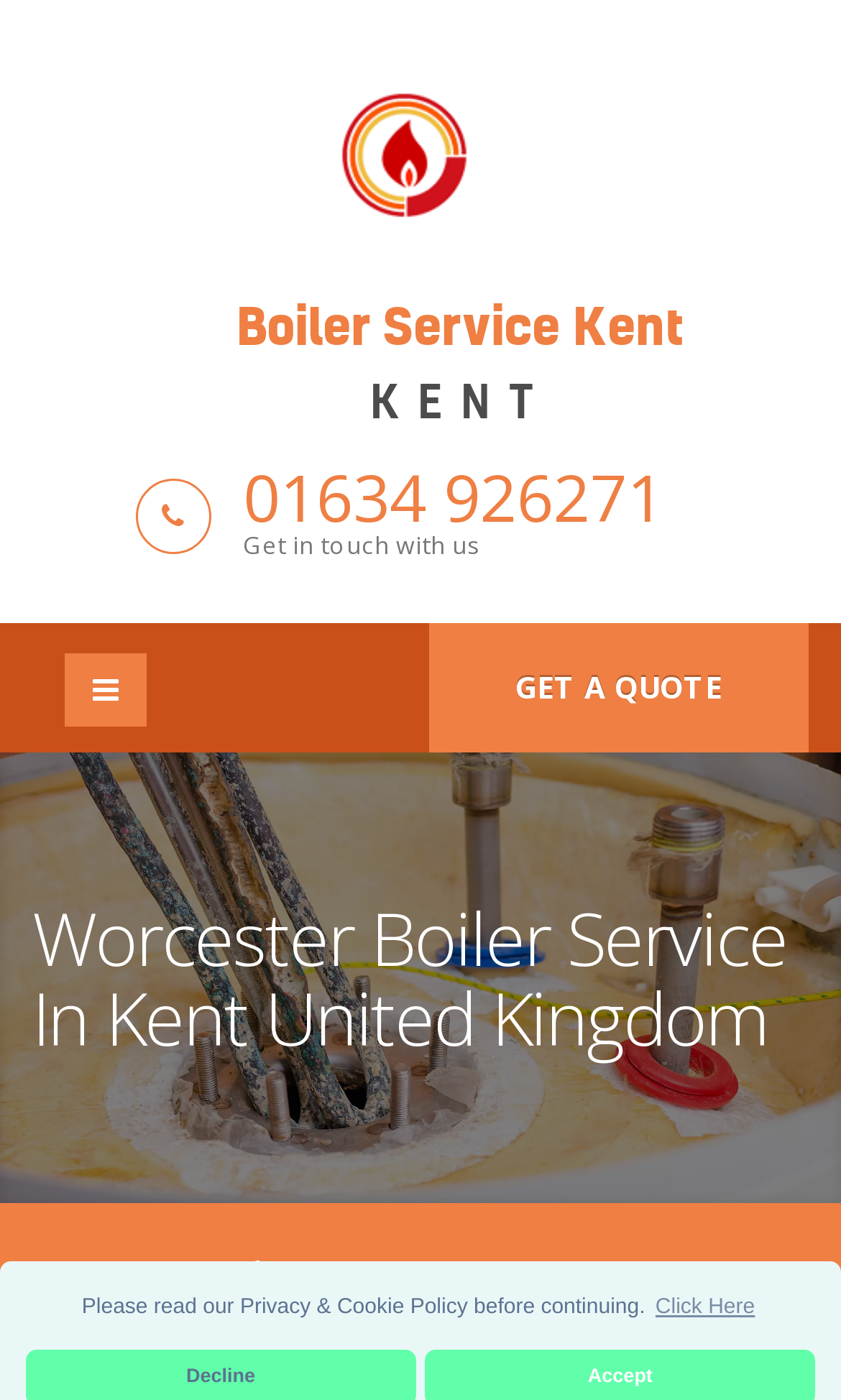Find the bounding box of the UI element described as: "Menu Close". The bounding box coordinates should be given as four float values between 0 and 1, i.e., [left, top, right, bottom].

None